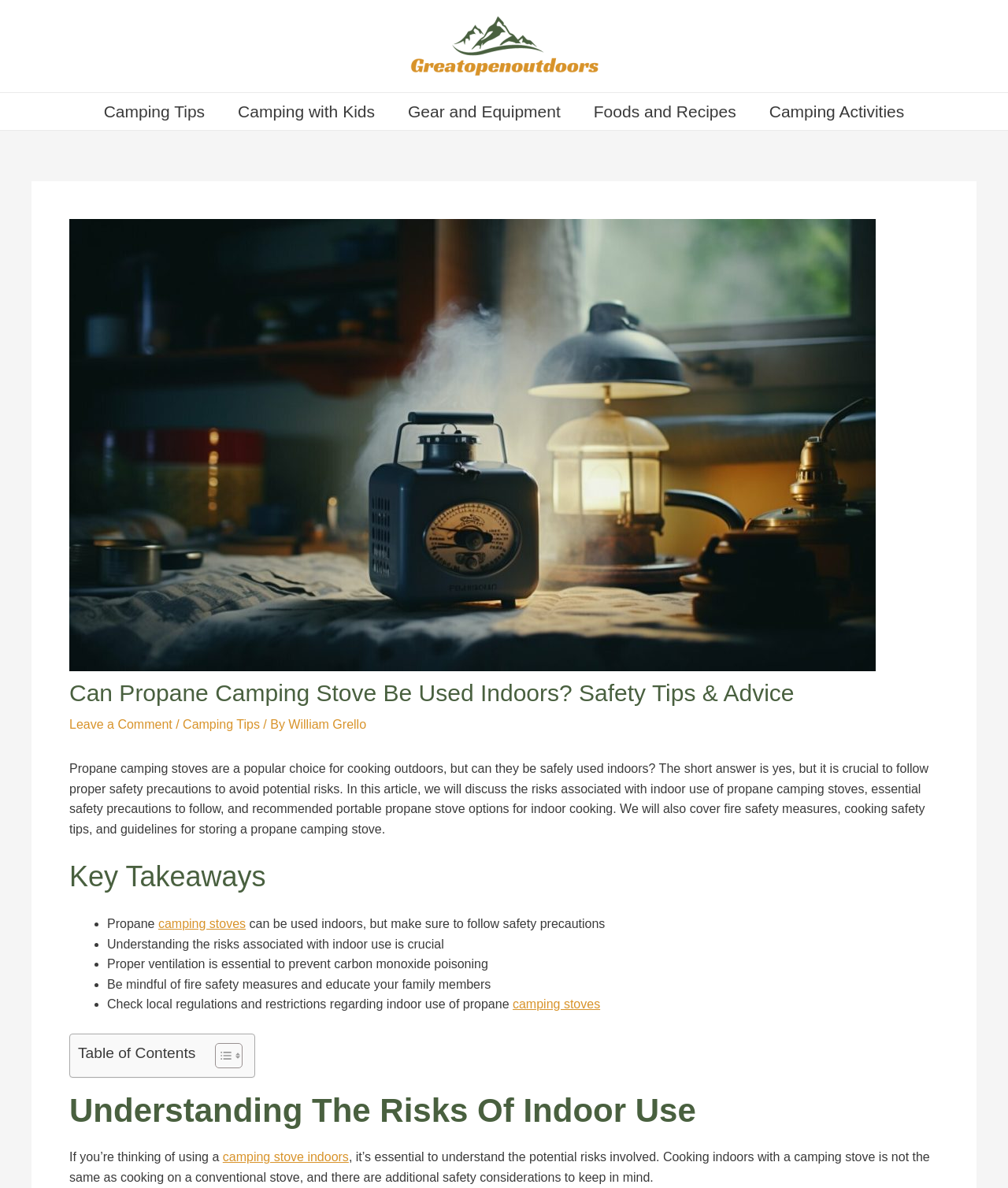Using the provided element description, identify the bounding box coordinates as (top-left x, top-left y, bottom-right x, bottom-right y). Ensure all values are between 0 and 1. Description: Toggle

[0.202, 0.877, 0.237, 0.9]